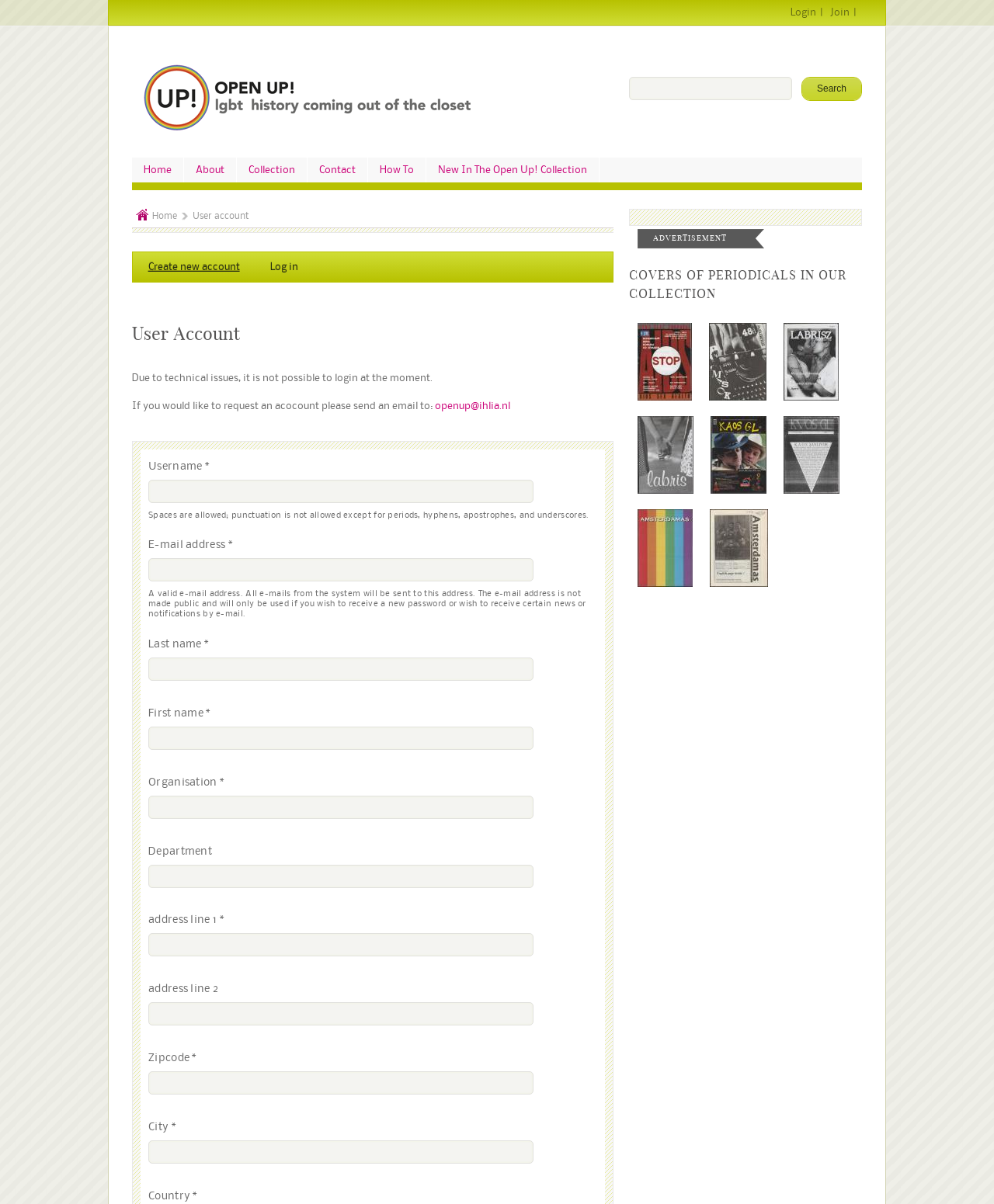Answer the question with a brief word or phrase:
What is the purpose of the email address field?

Receive notifications